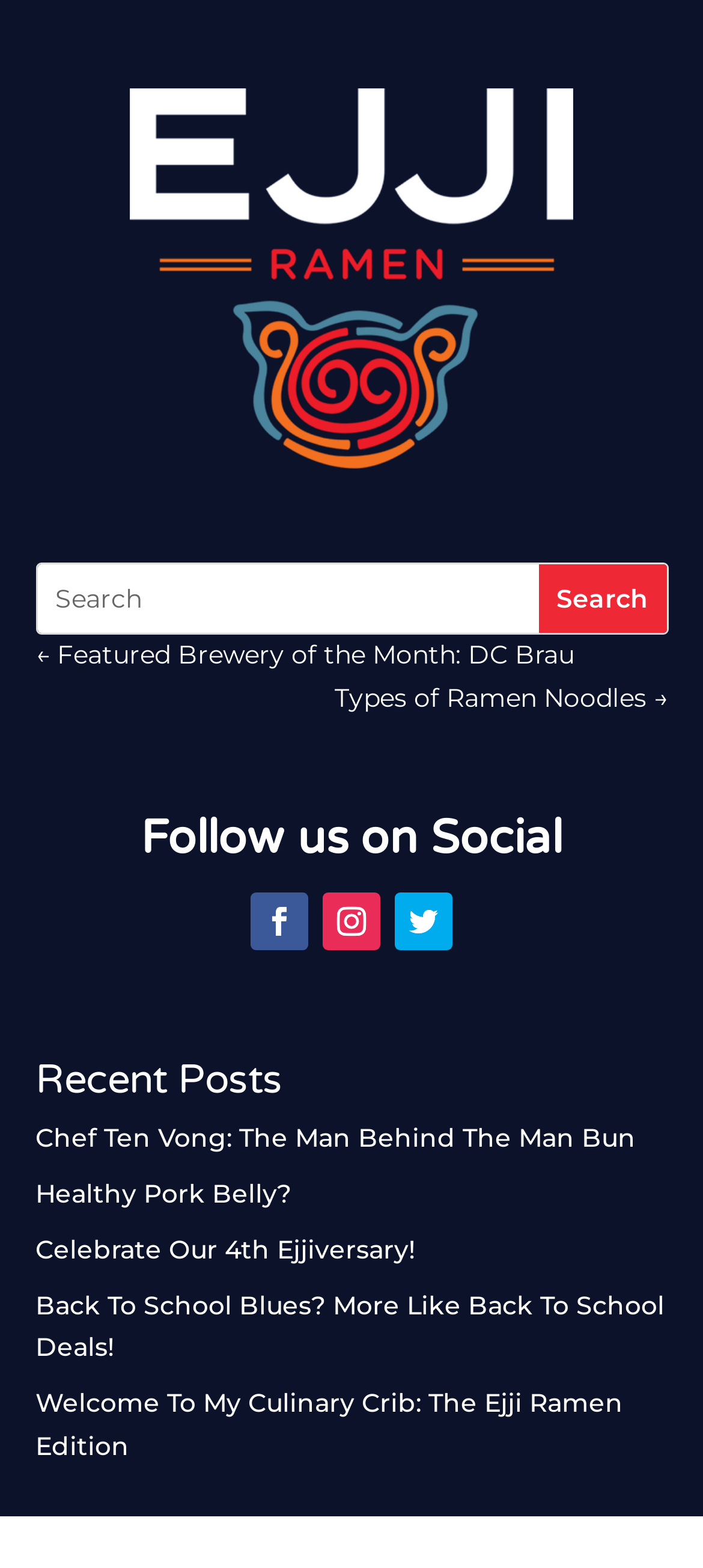Determine the bounding box coordinates for the clickable element to execute this instruction: "go to home page". Provide the coordinates as four float numbers between 0 and 1, i.e., [left, top, right, bottom].

None